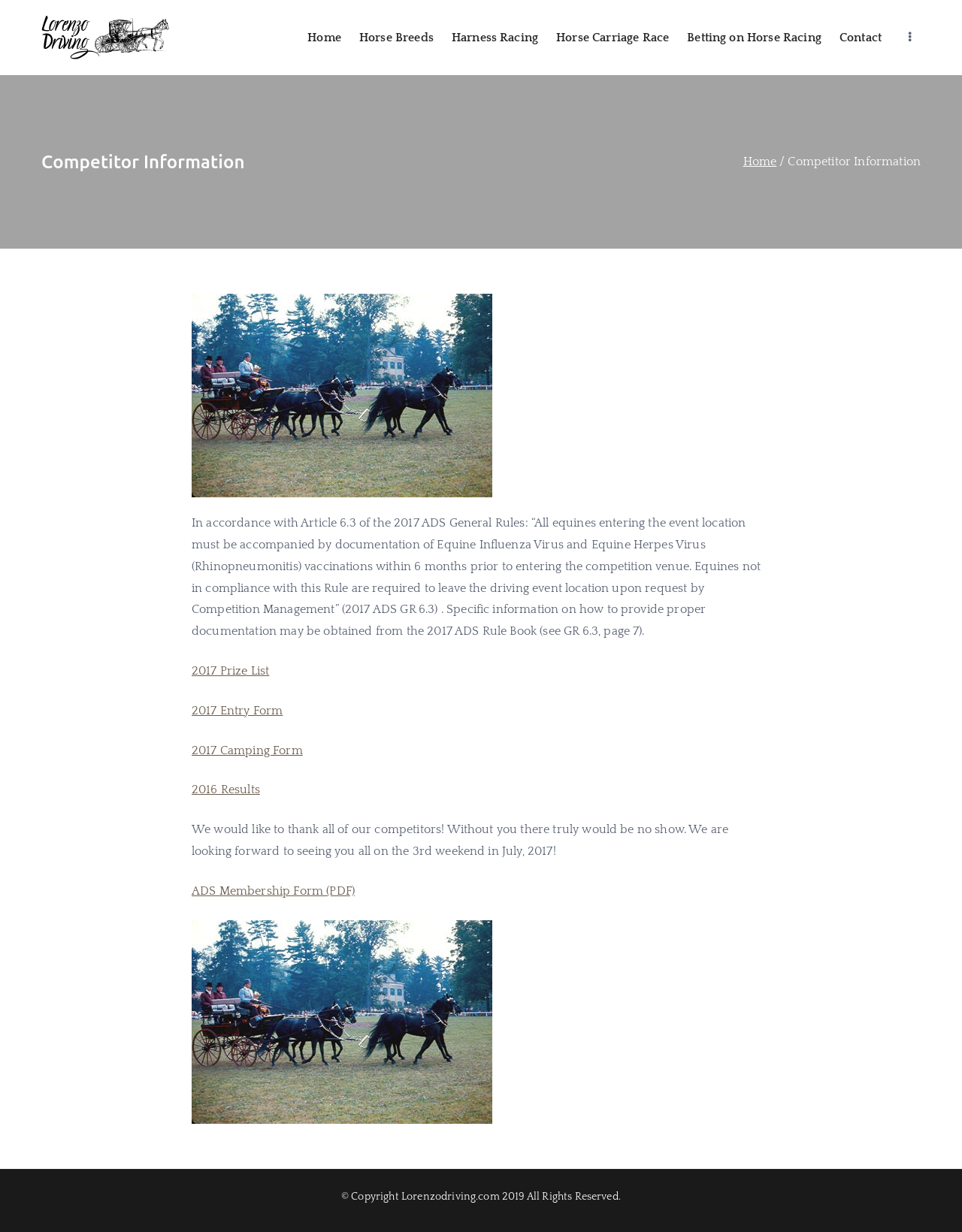Given the element description, predict the bounding box coordinates in the format (top-left x, top-left y, bottom-right x, bottom-right y), using floating point numbers between 0 and 1: Harness Racing

[0.469, 0.022, 0.559, 0.039]